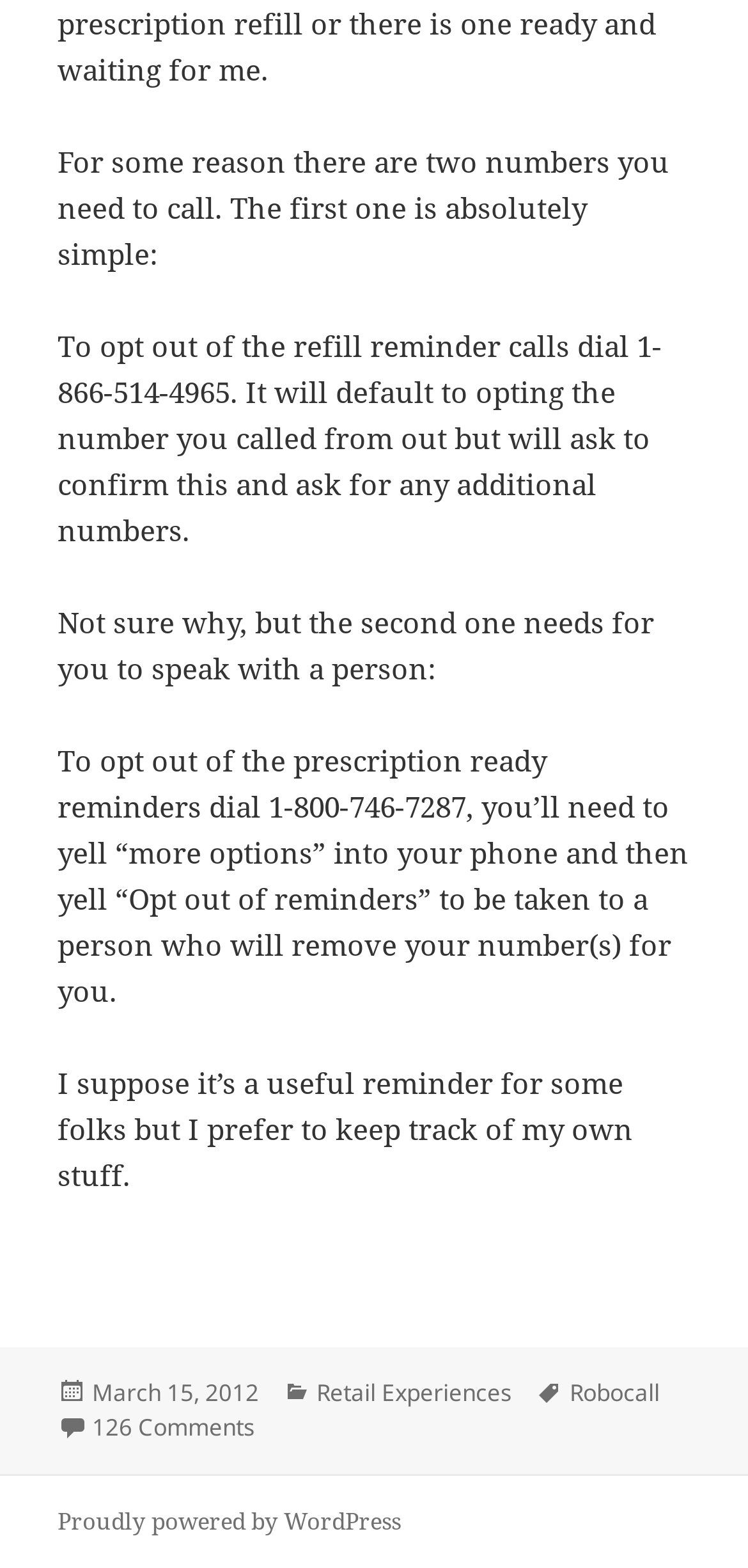How many comments are there on the article?
Refer to the image and give a detailed response to the question.

The number of comments on the article can be found in the footer section of the webpage, which states '126 Comments on How to stop CVS automated prescription calls'.